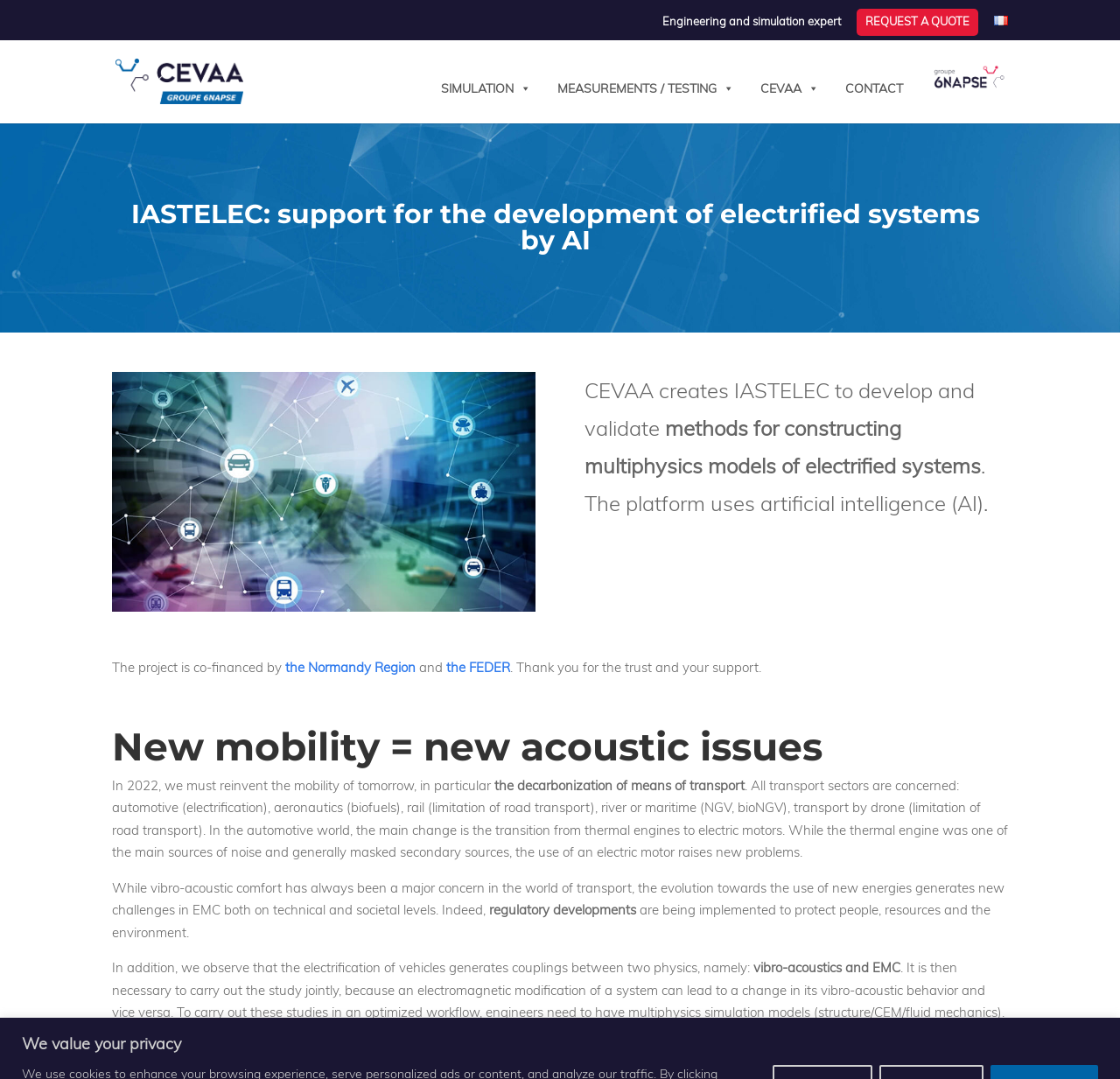Can you provide the bounding box coordinates for the element that should be clicked to implement the instruction: "Click the 'Français' link"?

[0.888, 0.014, 0.9, 0.033]